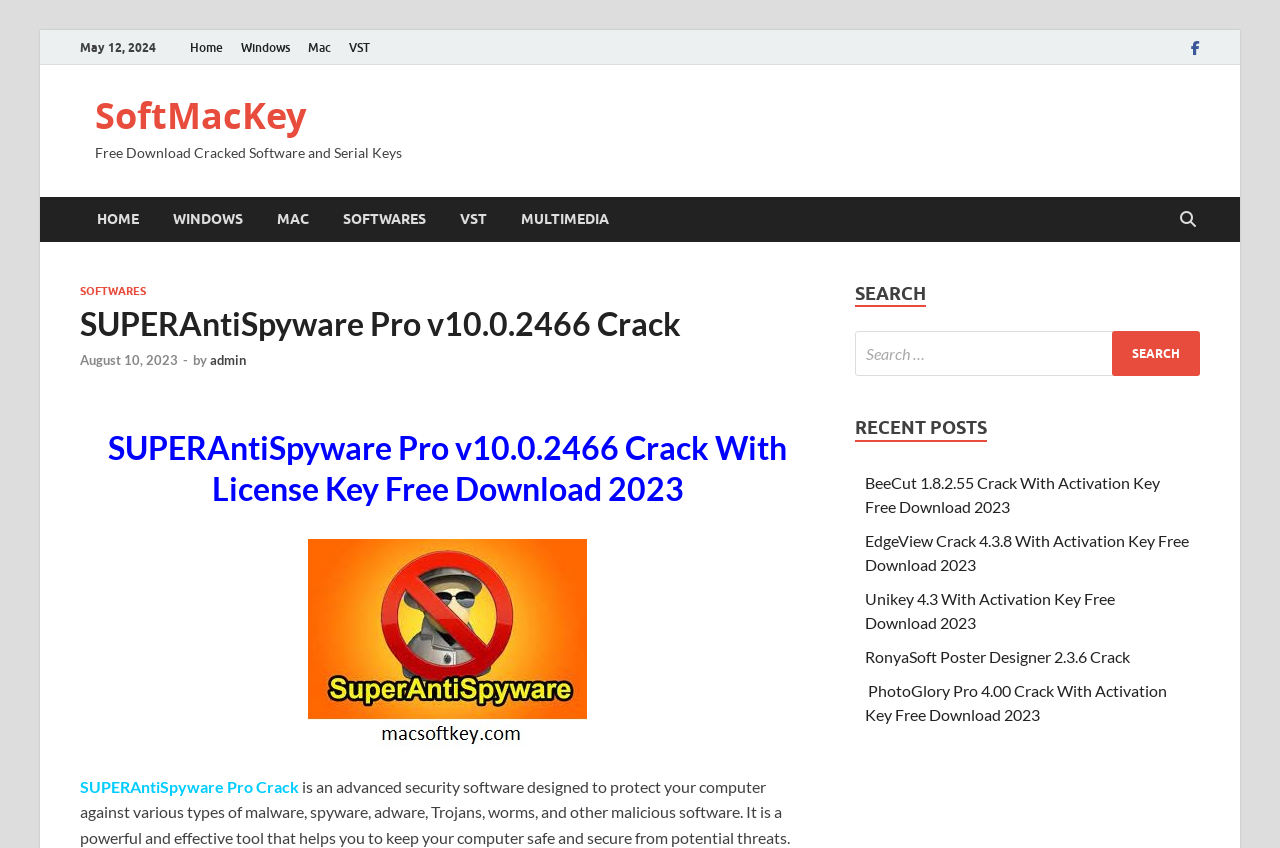Please find the bounding box coordinates of the element that needs to be clicked to perform the following instruction: "Search for software". The bounding box coordinates should be four float numbers between 0 and 1, represented as [left, top, right, bottom].

[0.668, 0.391, 0.938, 0.444]